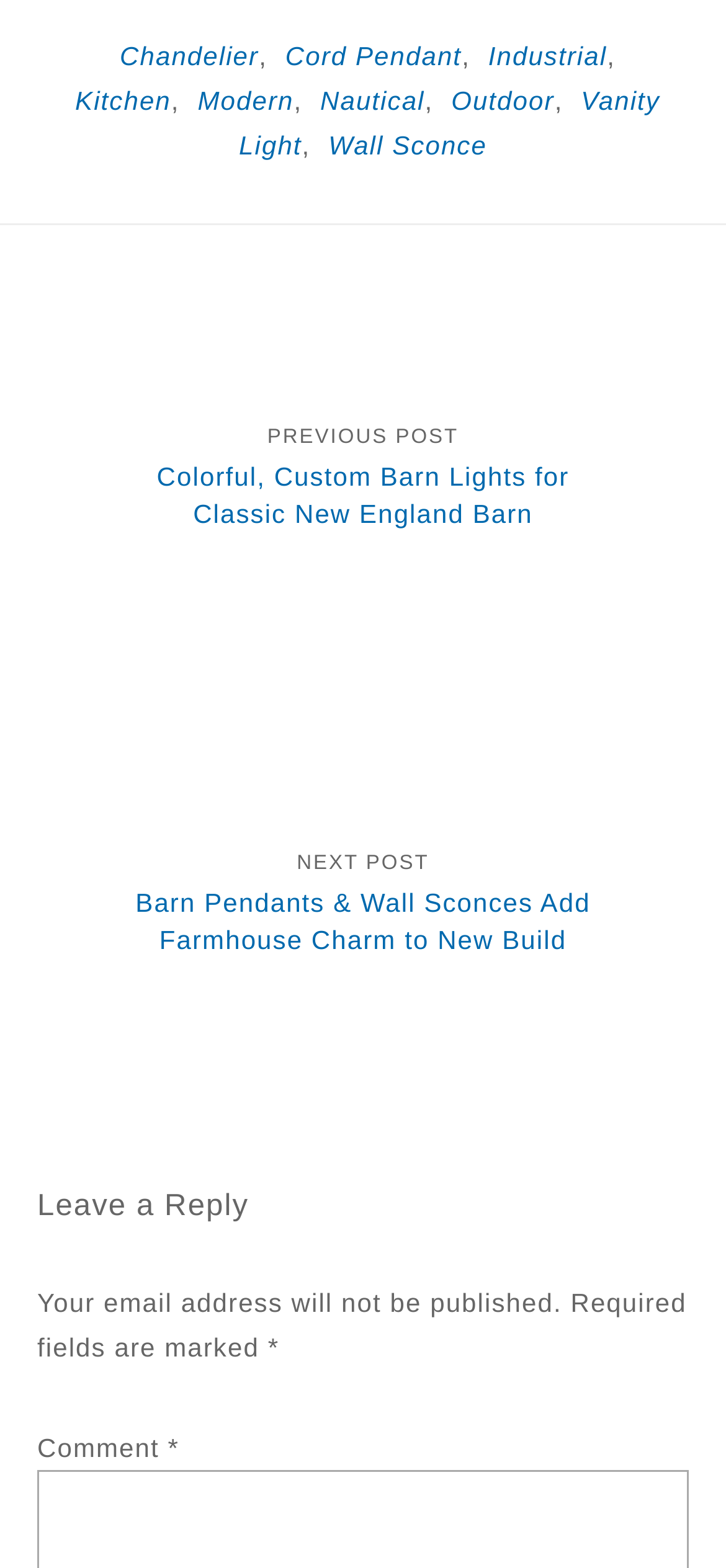What is the text of the first heading?
Provide a one-word or short-phrase answer based on the image.

Colorful, Custom Barn Lights for Classic New England Barn